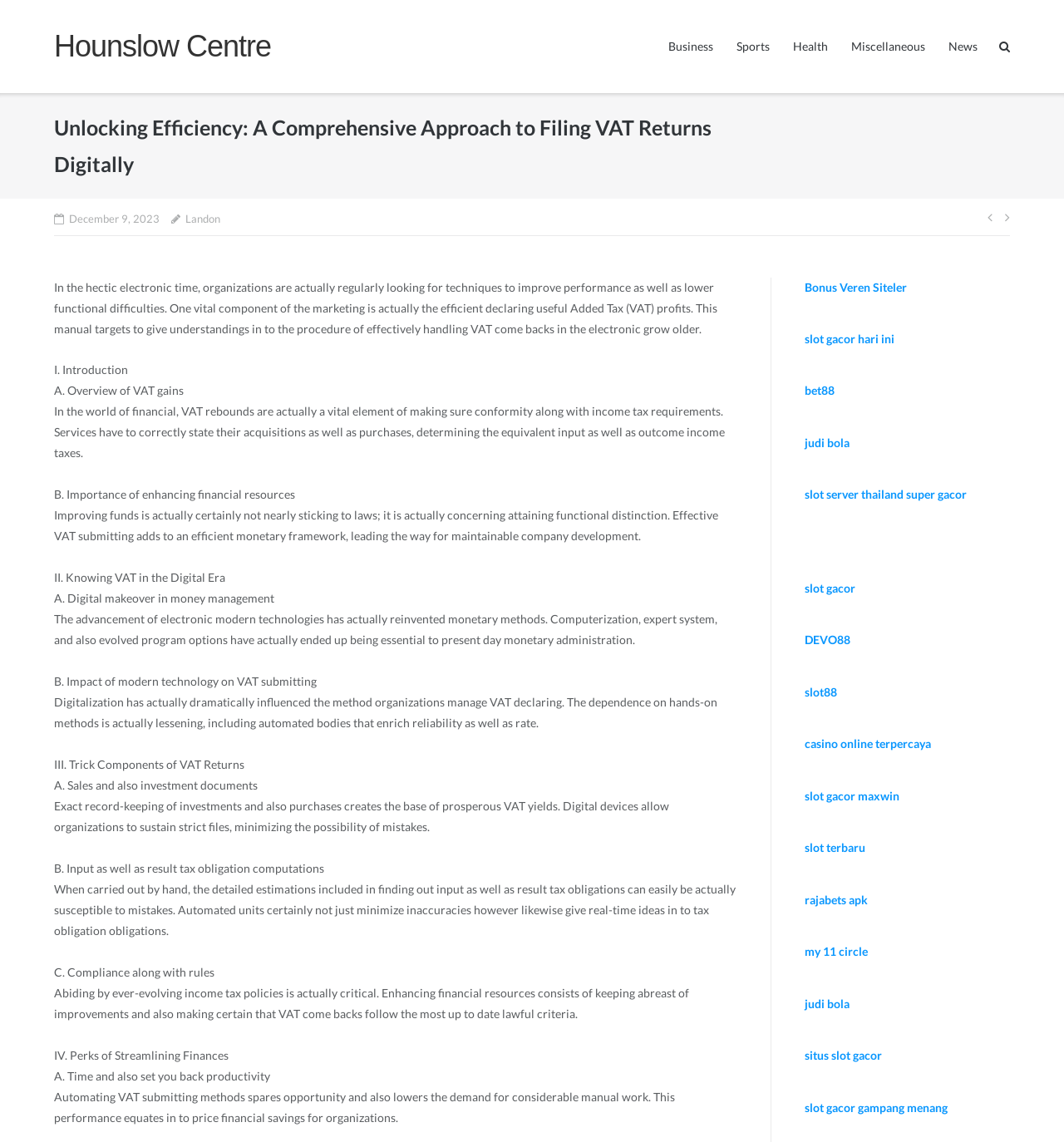Please give a short response to the question using one word or a phrase:
What is the first section title in the post?

I. Introduction